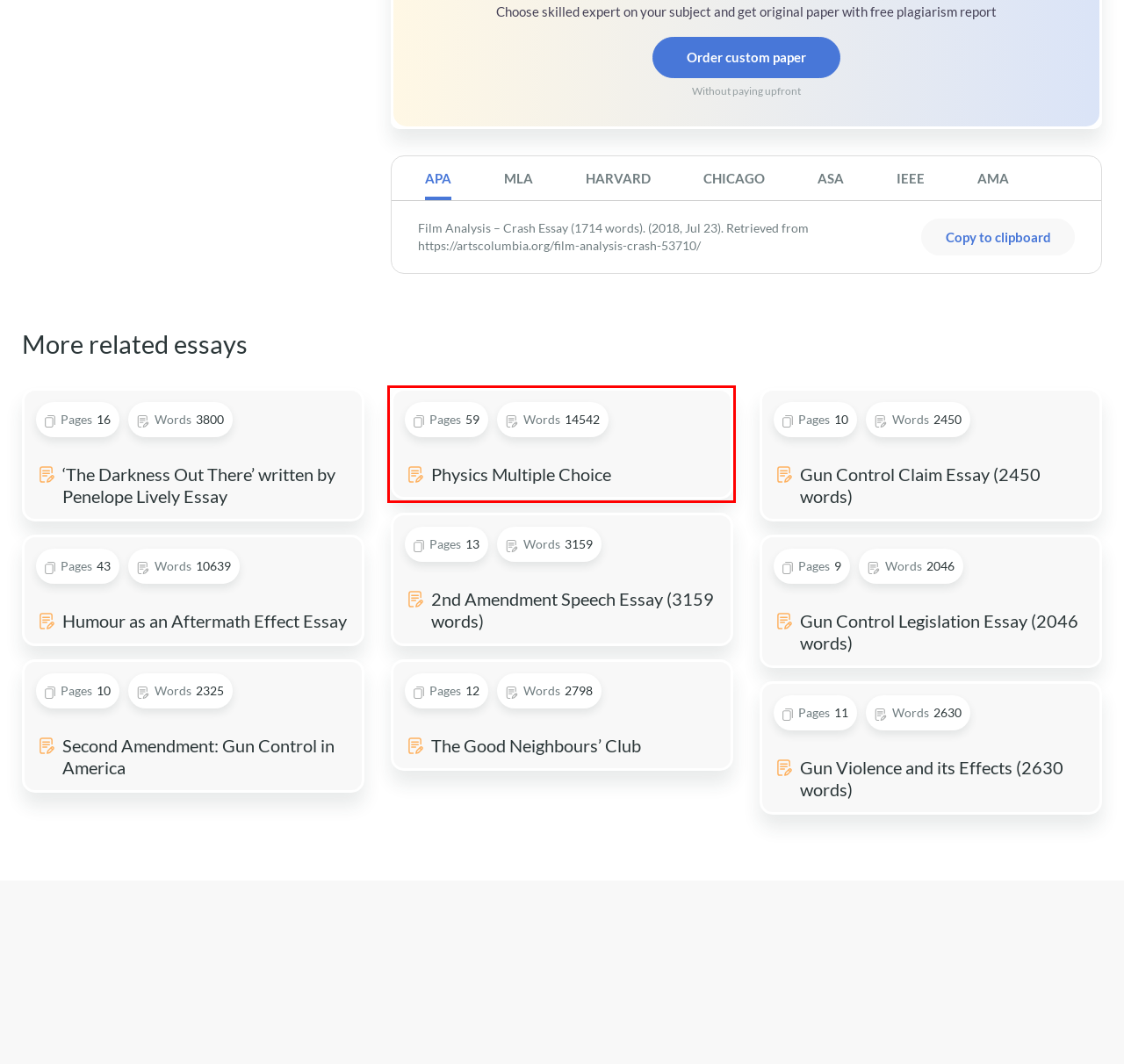You are provided a screenshot of a webpage featuring a red bounding box around a UI element. Choose the webpage description that most accurately represents the new webpage after clicking the element within the red bounding box. Here are the candidates:
A. 2nd Amendment Speech Essay (3159 words) - Free Essay Example | Artscolumbia
B. Physics Multiple Choice - Free Essay Example | Artscolumbia
C. Gun Control Legislation Essay (2046 words) - Free Essay Example | Artscolumbia
D. 'The Darkness Out There' written by Penelope Lively Essay - Free Essay Example | Artscolumbia
E. Humour as an Aftermath Effect Essay - Free Essay Example | Artscolumbia
F. Gun Control Claim Essay (2450 words) - Free Essay Example | Artscolumbia
G. Second Amendment: Gun Control in America - Free Essay Example | Artscolumbia
H. Gun Violence and its Effects (2630 words) - Free Essay Example | Artscolumbia

B